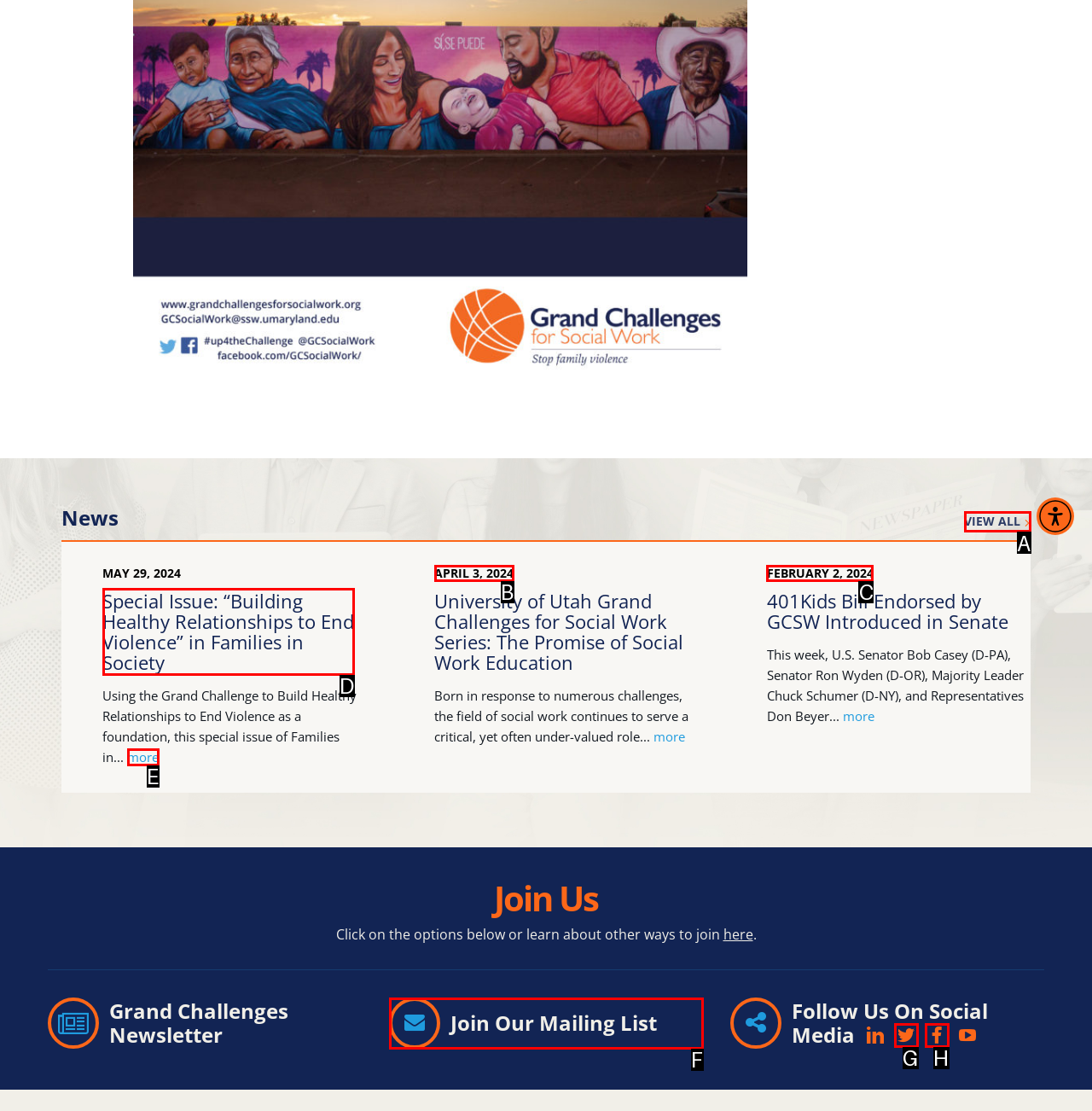Look at the description: February 2, 2024
Determine the letter of the matching UI element from the given choices.

C